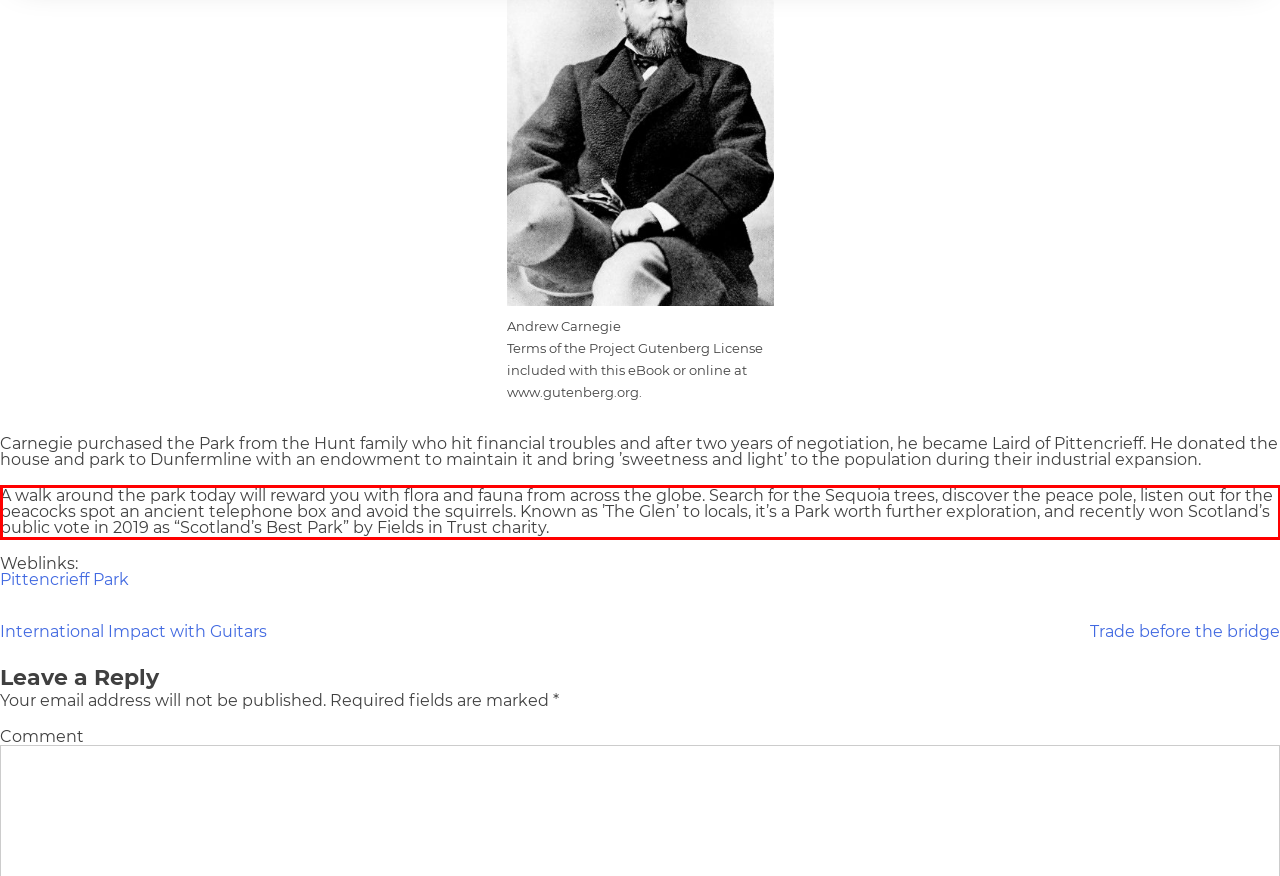Please use OCR to extract the text content from the red bounding box in the provided webpage screenshot.

A walk around the park today will reward you with flora and fauna from across the globe. Search for the Sequoia trees, discover the peace pole, listen out for the peacocks spot an ancient telephone box and avoid the squirrels. Known as ’The Glen’ to locals, it’s a Park worth further exploration, and recently won Scotland’s public vote in 2019 as “Scotland’s Best Park” by Fields in Trust charity.